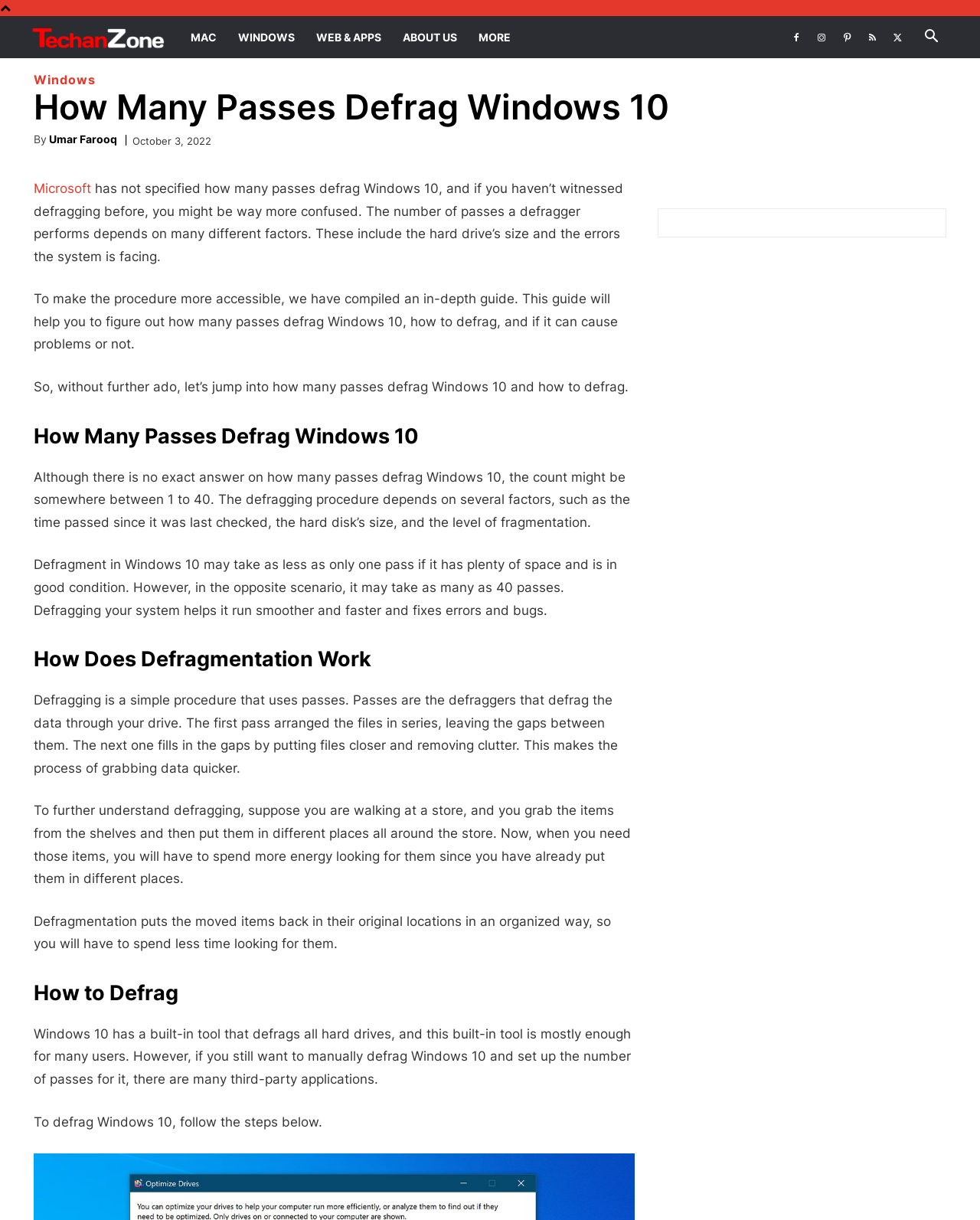Determine the main headline from the webpage and extract its text.

How Many Passes Defrag Windows 10